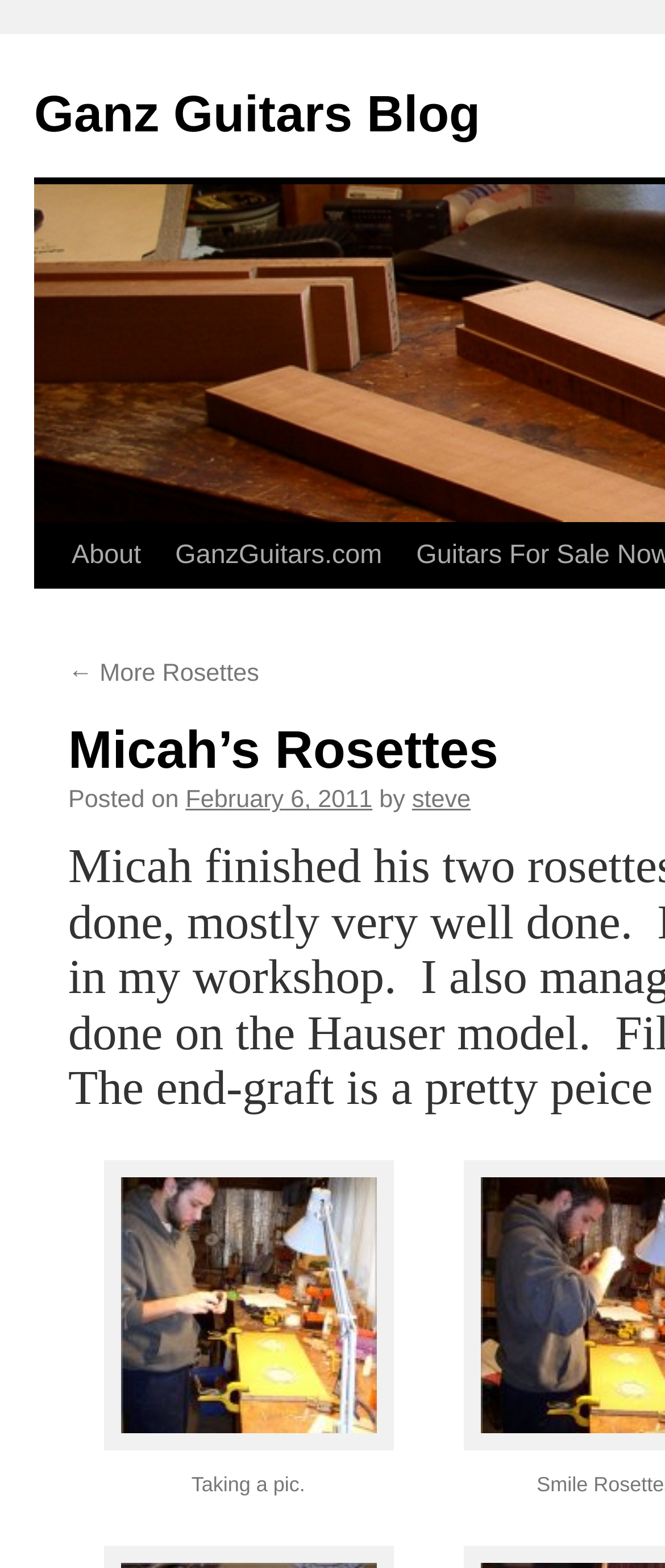What is the caption of the image?
From the image, respond with a single word or phrase.

Taking a pic.